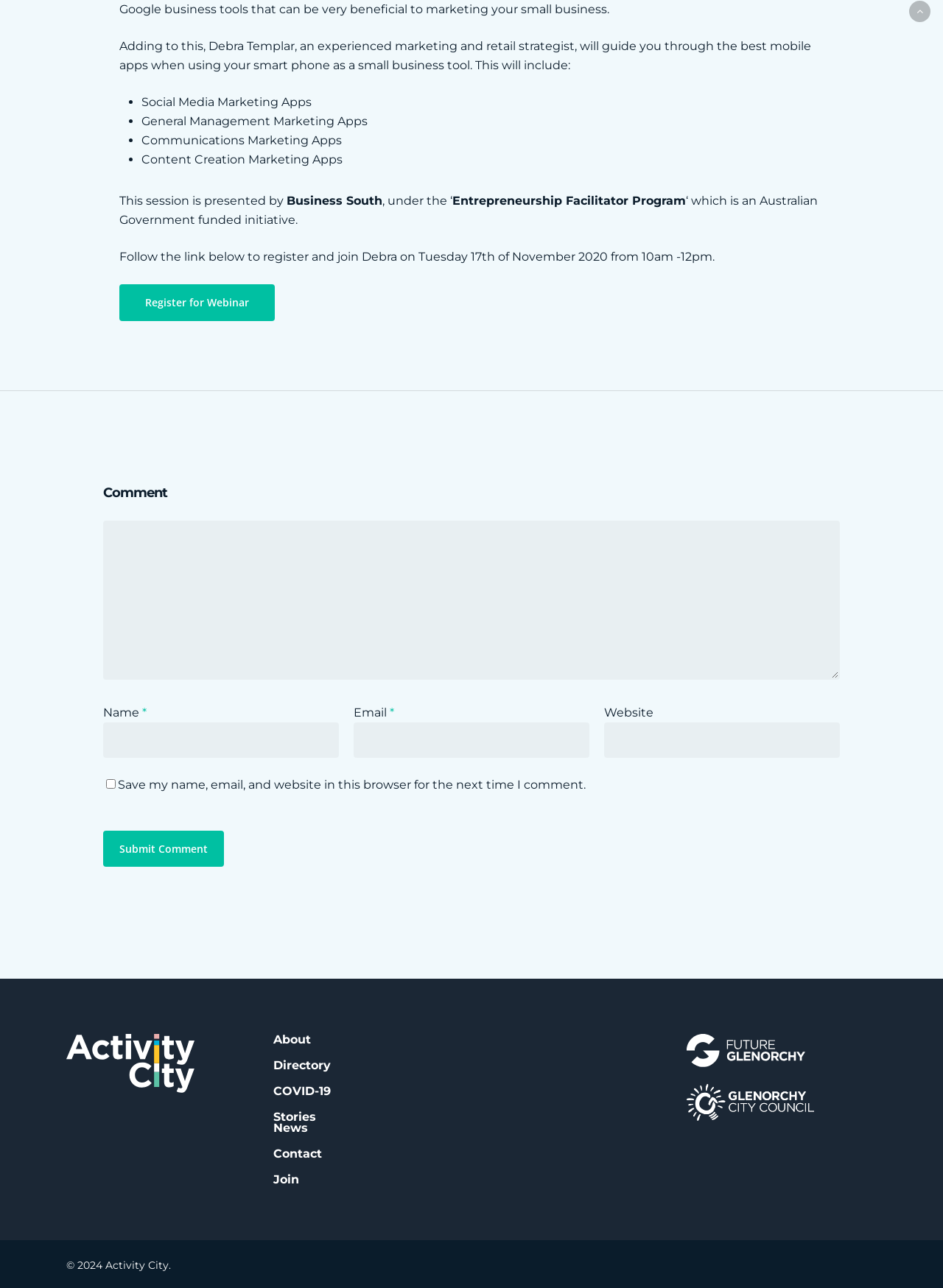Respond with a single word or phrase to the following question:
What is the copyright year of Activity City?

2024